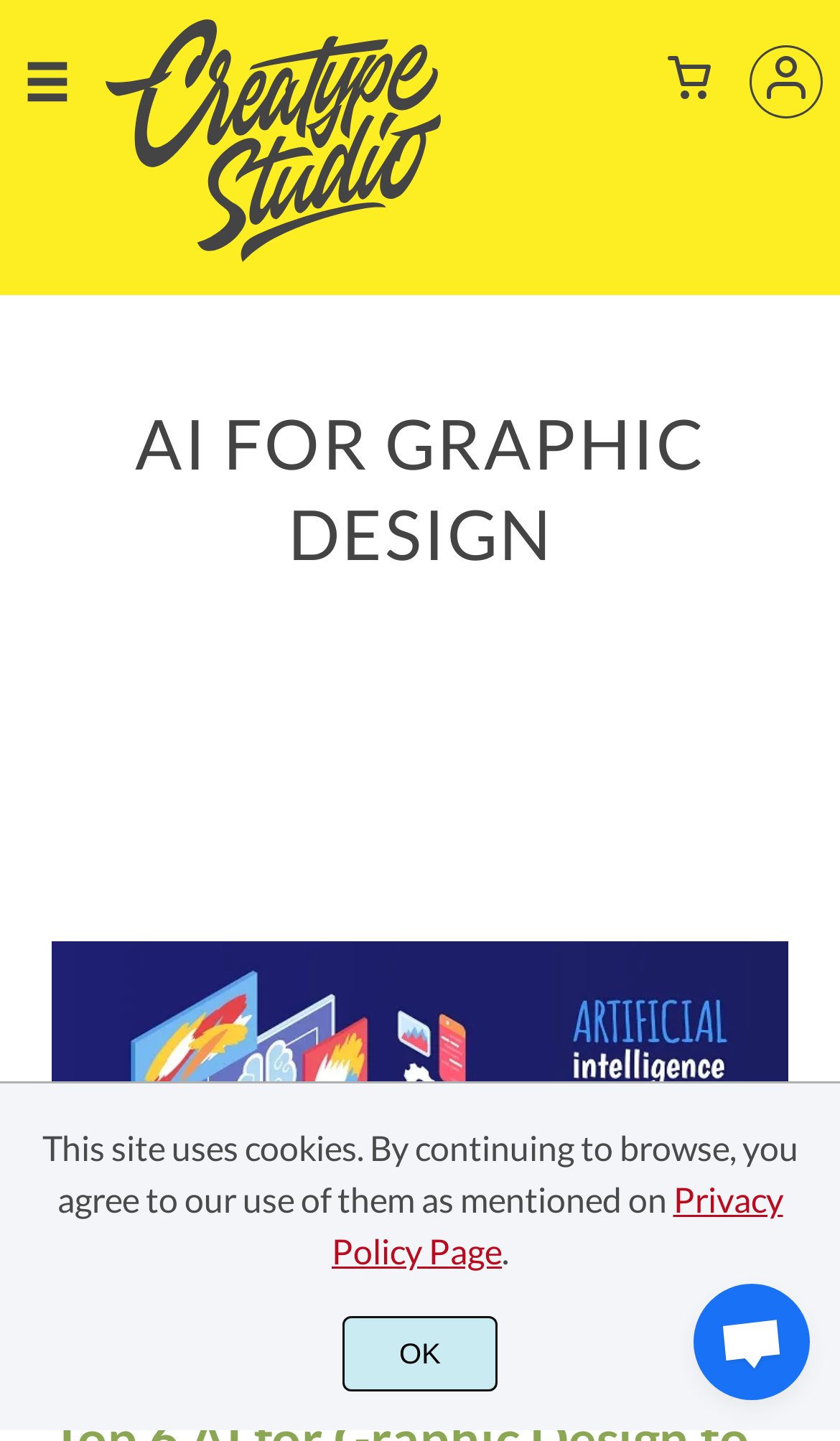How many links are in the top navigation bar?
Please ensure your answer to the question is detailed and covers all necessary aspects.

The top navigation bar contains three links: 'Creatype Studio Co Logo', 'Open Shopping Cart', and 'Login to Customer Account'. These links are located at the top of the webpage, with bounding box coordinates of [0.126, 0.145, 0.526, 0.191], [0.779, 0.033, 0.862, 0.081], and [0.895, 0.033, 0.977, 0.081] respectively.